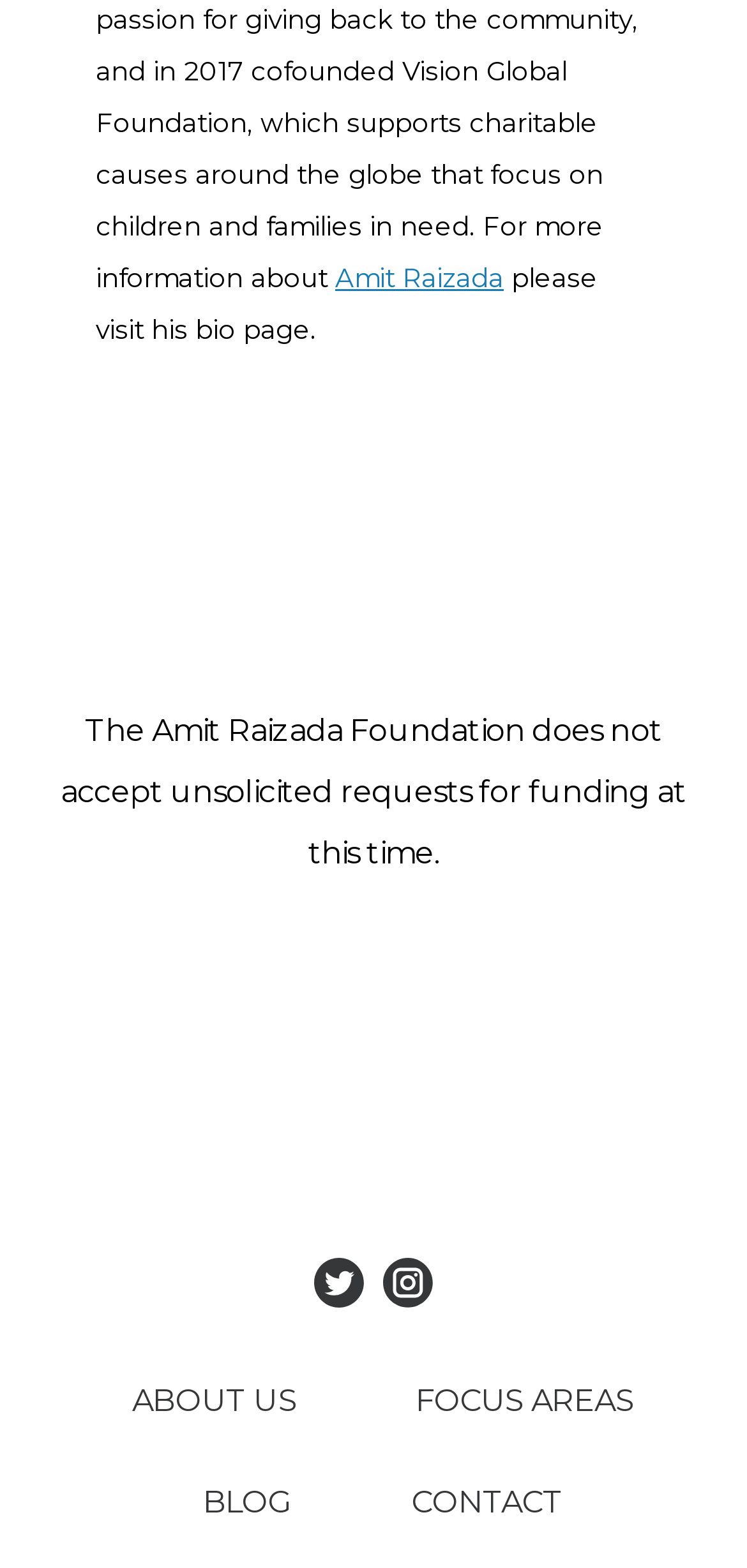Give a one-word or short phrase answer to the question: 
How many images are present on the webpage?

2